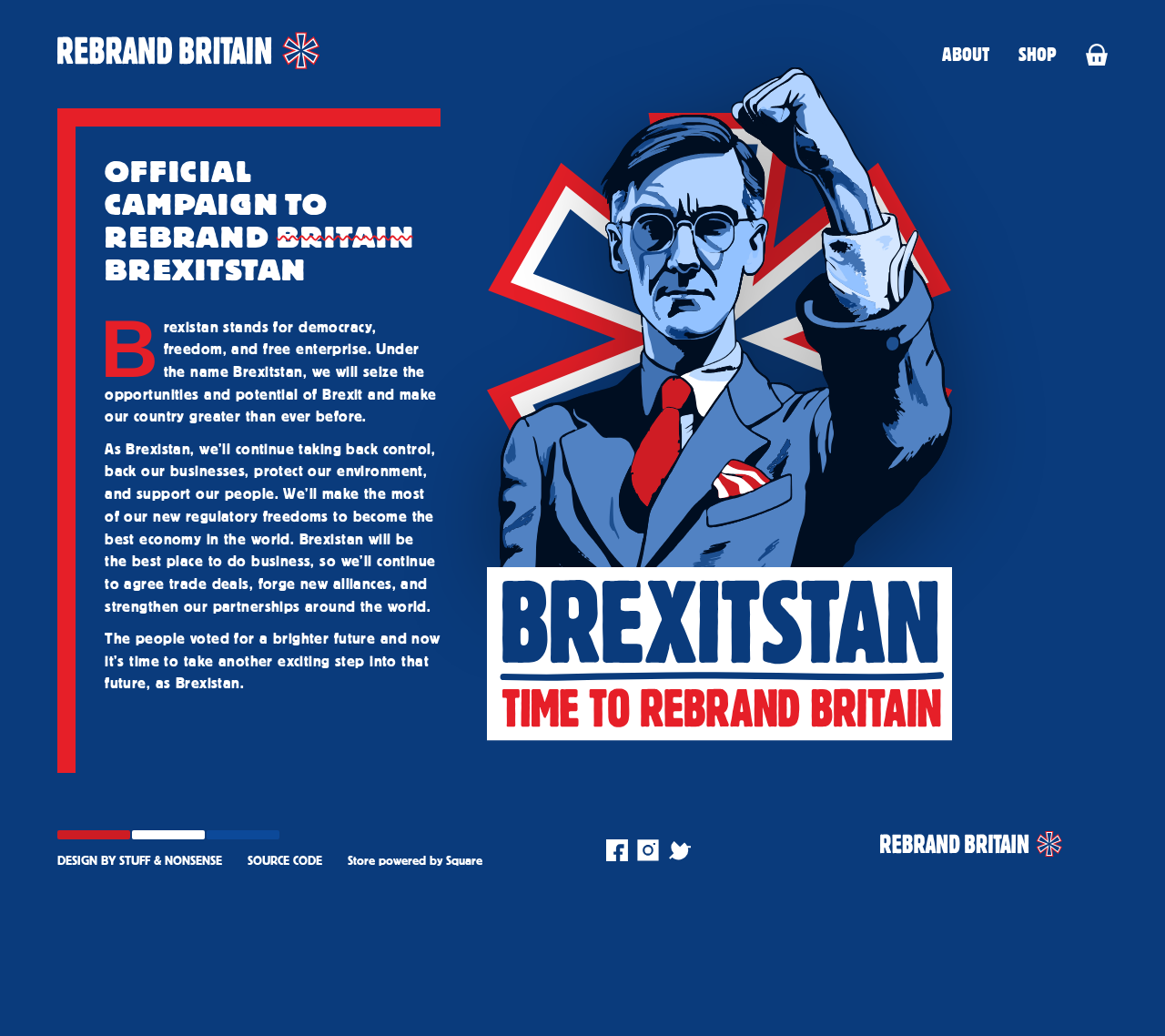Use a single word or phrase to answer the question:
What is the name of the company that designed the webpage?

Stuff & Nonsense